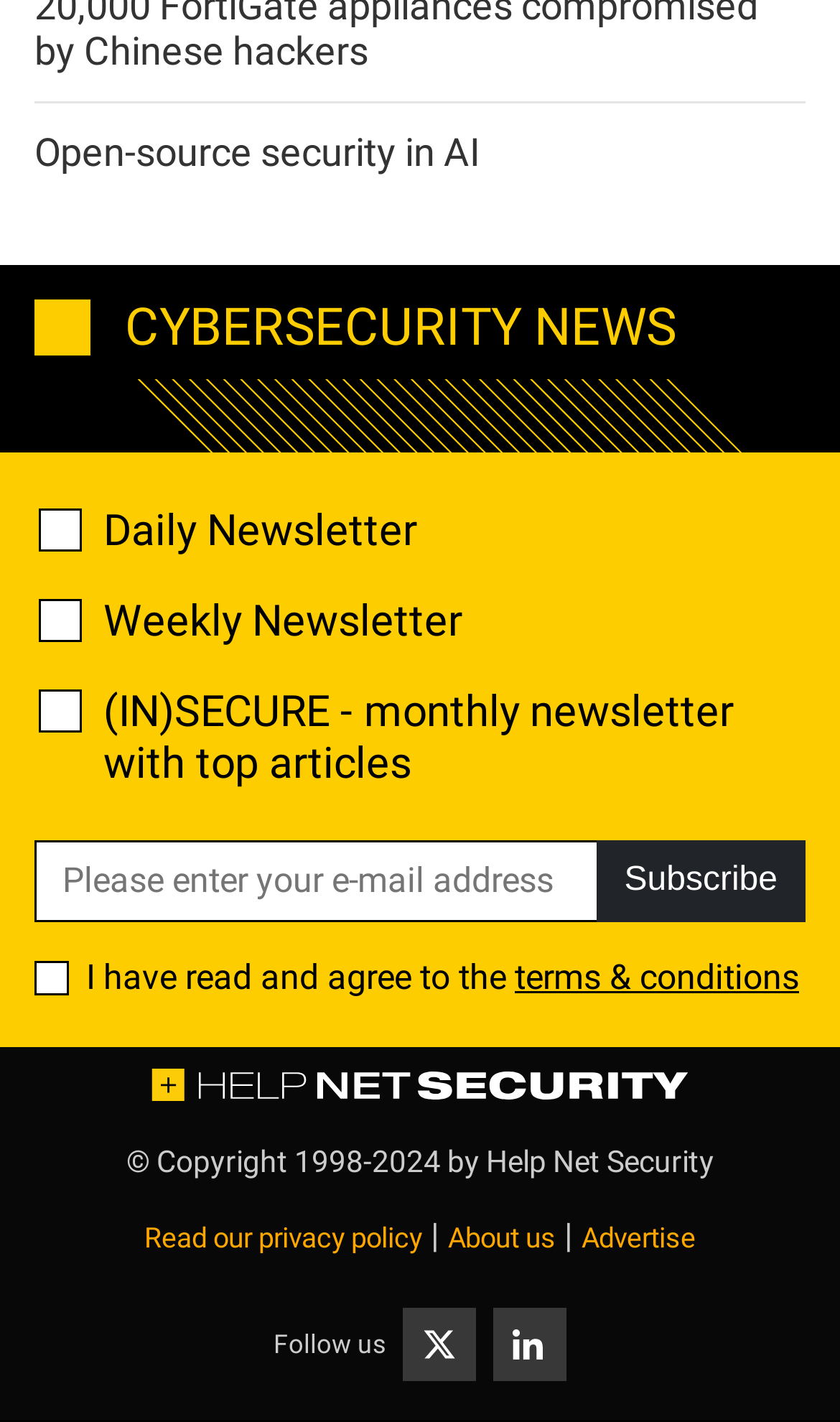What is the main topic of this webpage?
Refer to the screenshot and respond with a concise word or phrase.

Cybersecurity news